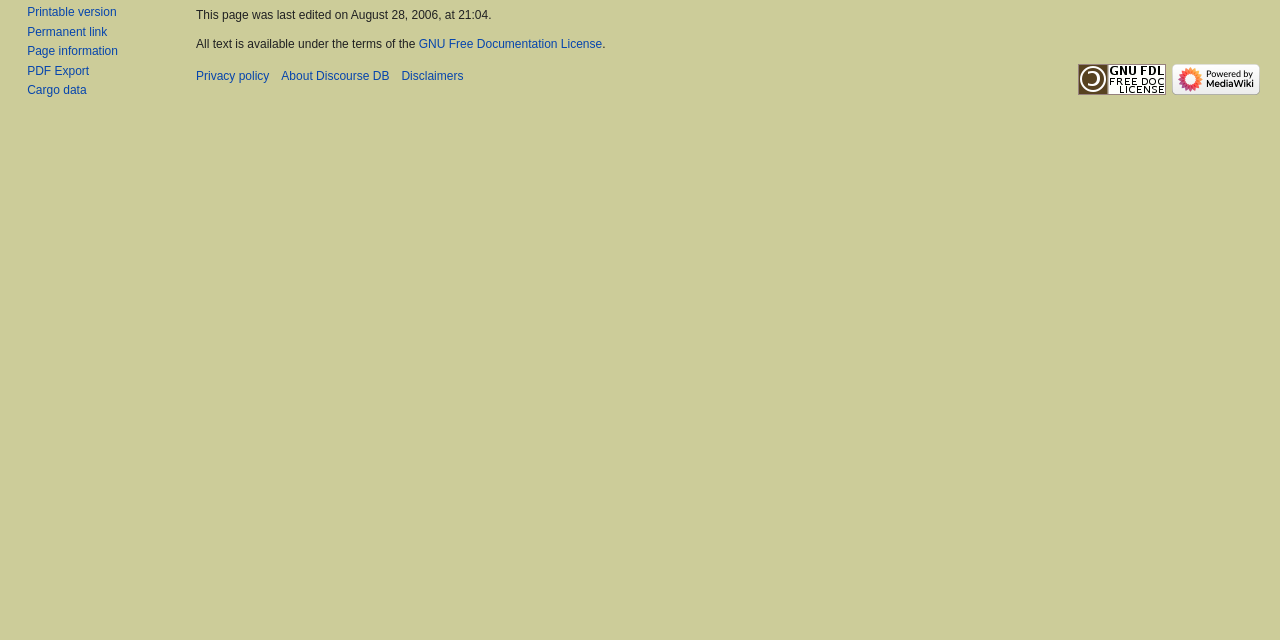Find the bounding box of the UI element described as follows: "About Discourse DB".

[0.22, 0.109, 0.304, 0.13]